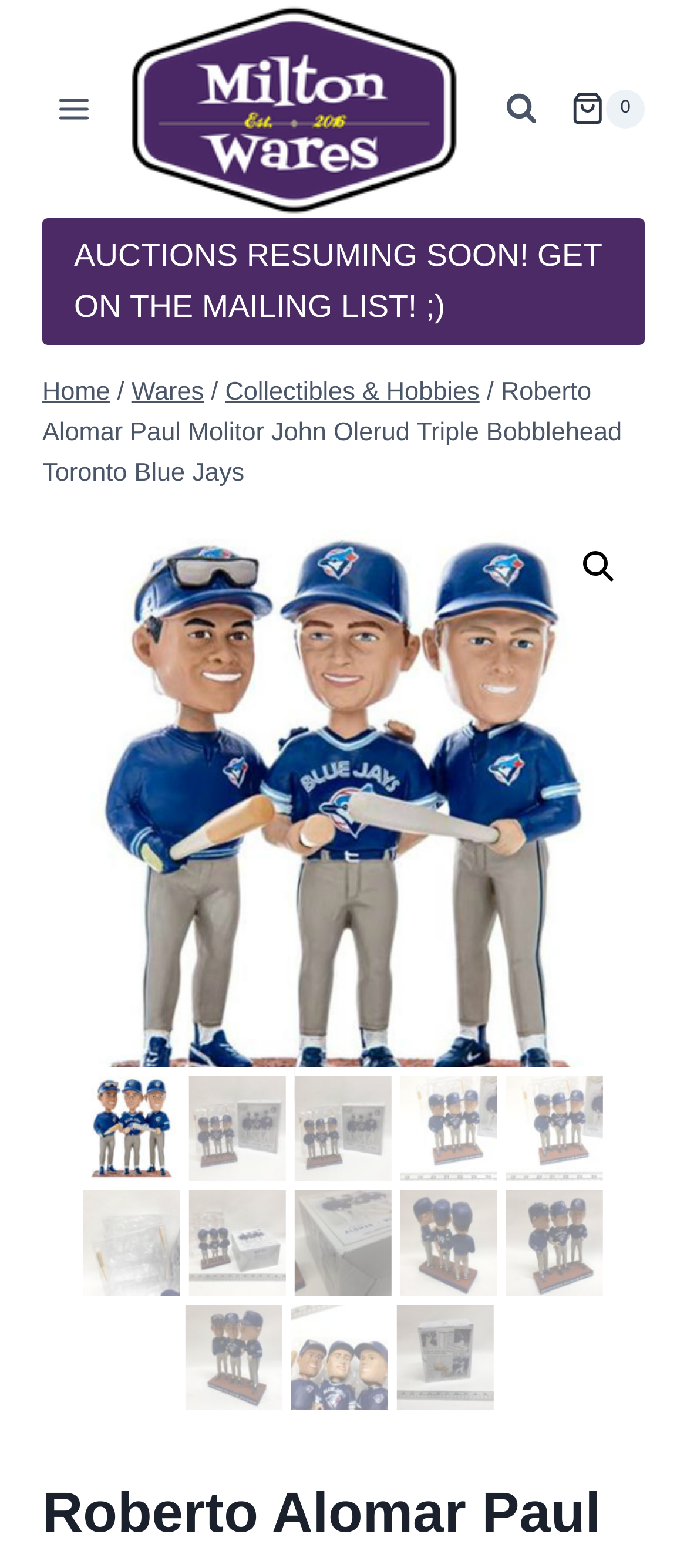Provide a brief response to the question below using one word or phrase:
What is the text of the first link in the breadcrumbs navigation?

Home